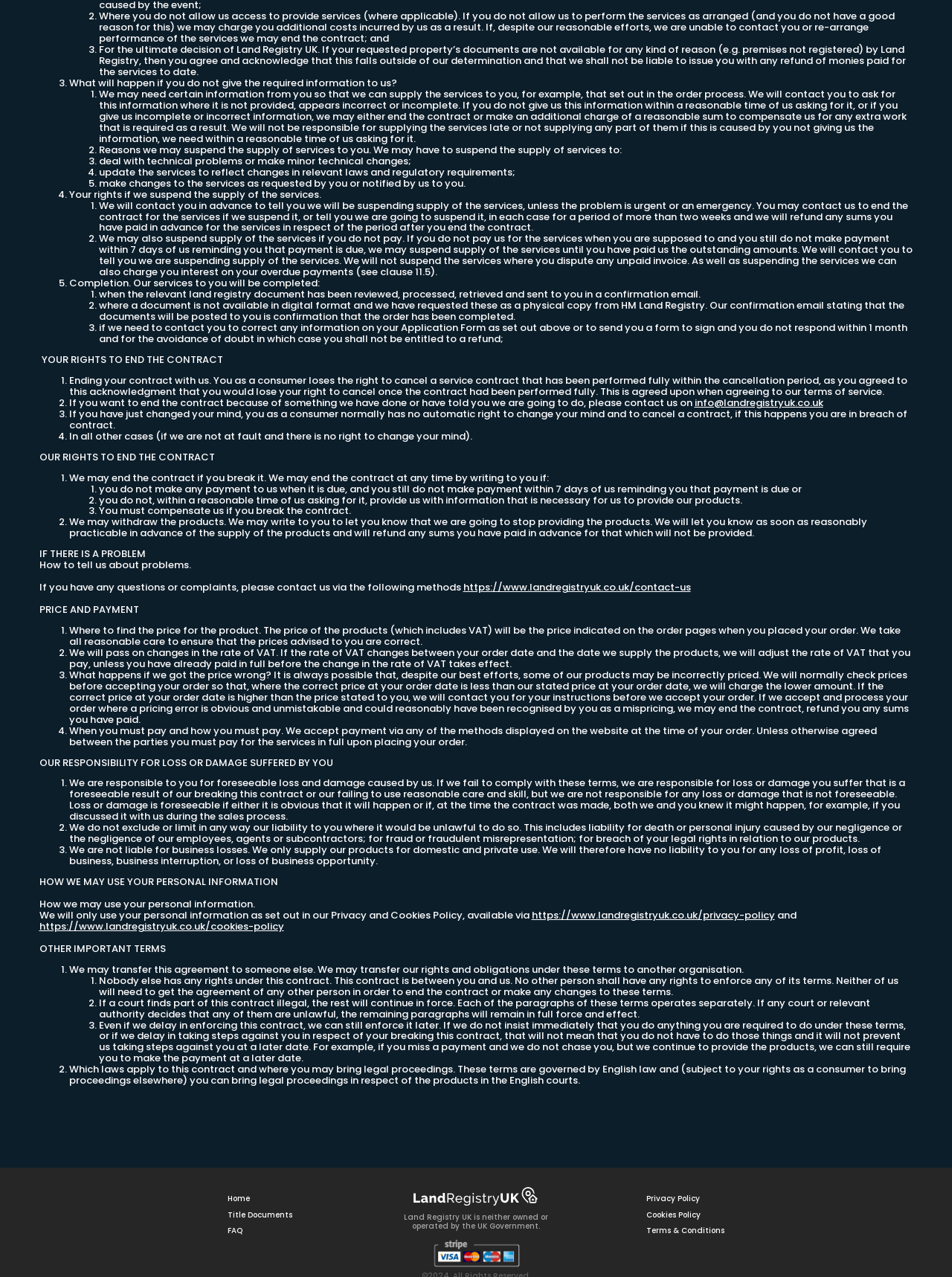Calculate the bounding box coordinates of the UI element given the description: "Title Documents".

[0.239, 0.947, 0.307, 0.956]